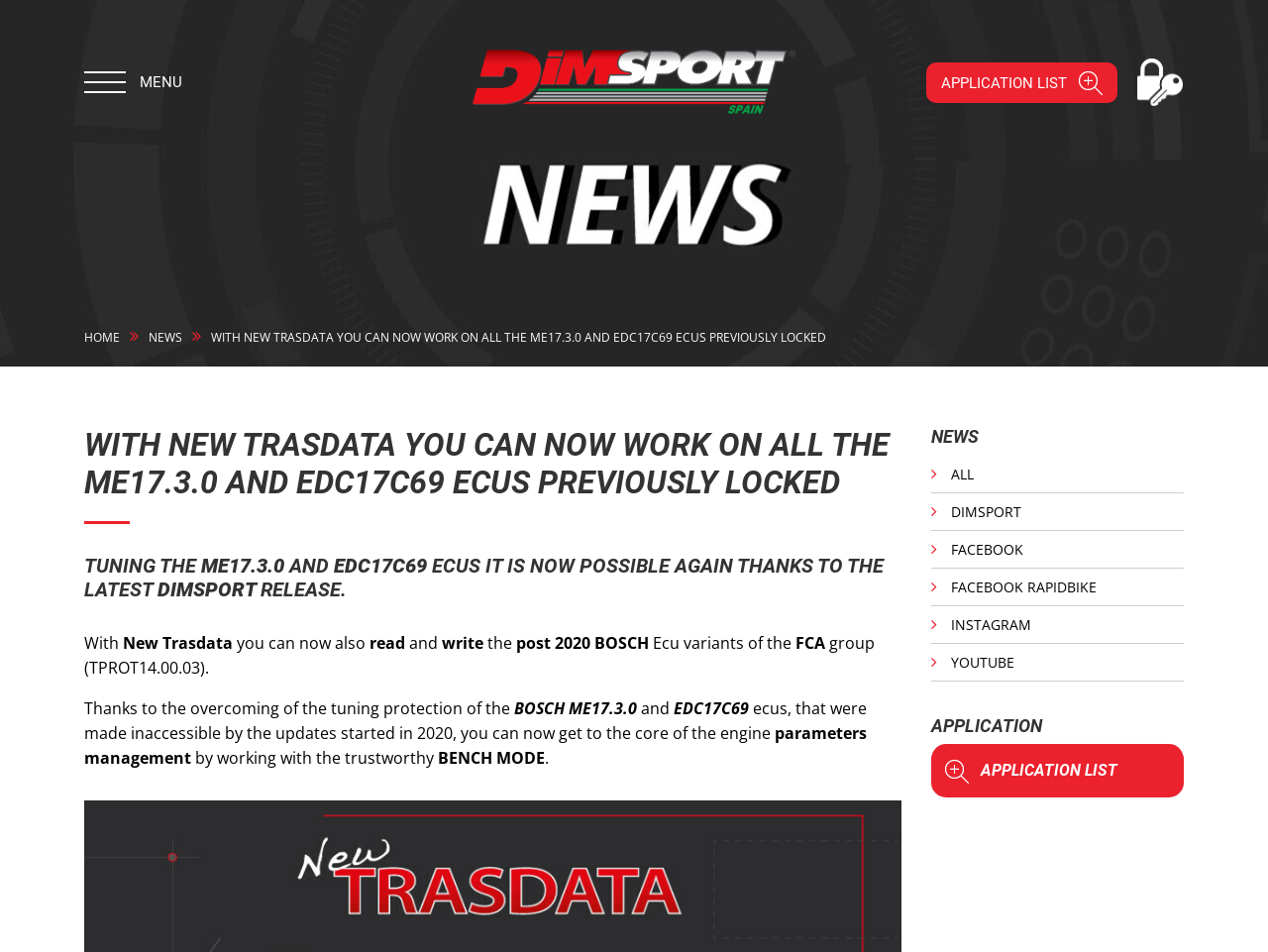Please identify the bounding box coordinates of the clickable area that will fulfill the following instruction: "Click the MENU button". The coordinates should be in the format of four float numbers between 0 and 1, i.e., [left, top, right, bottom].

[0.066, 0.069, 0.153, 0.104]